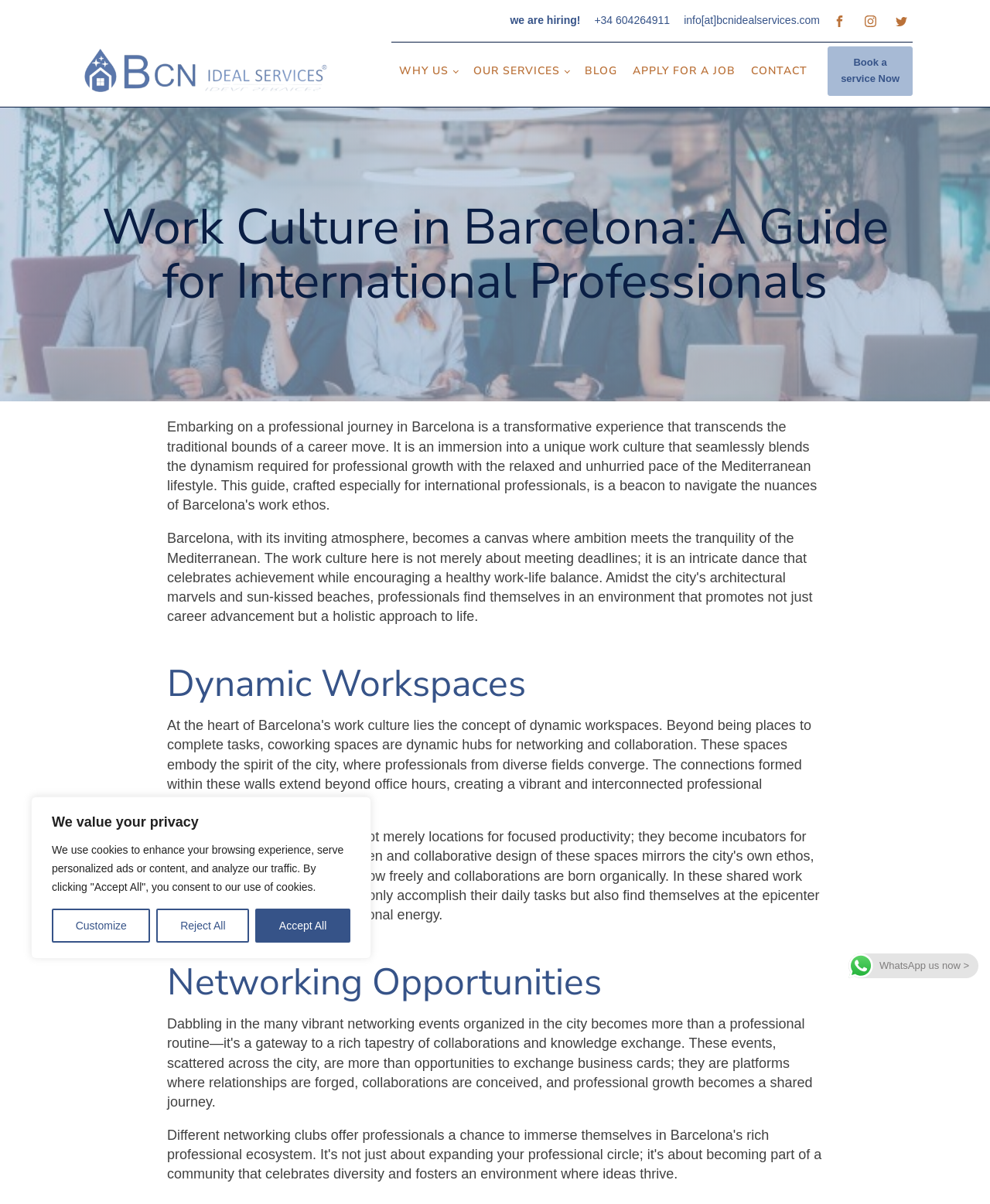Can you find the bounding box coordinates of the area I should click to execute the following instruction: "Click the 'we are hiring!' link"?

[0.515, 0.011, 0.586, 0.024]